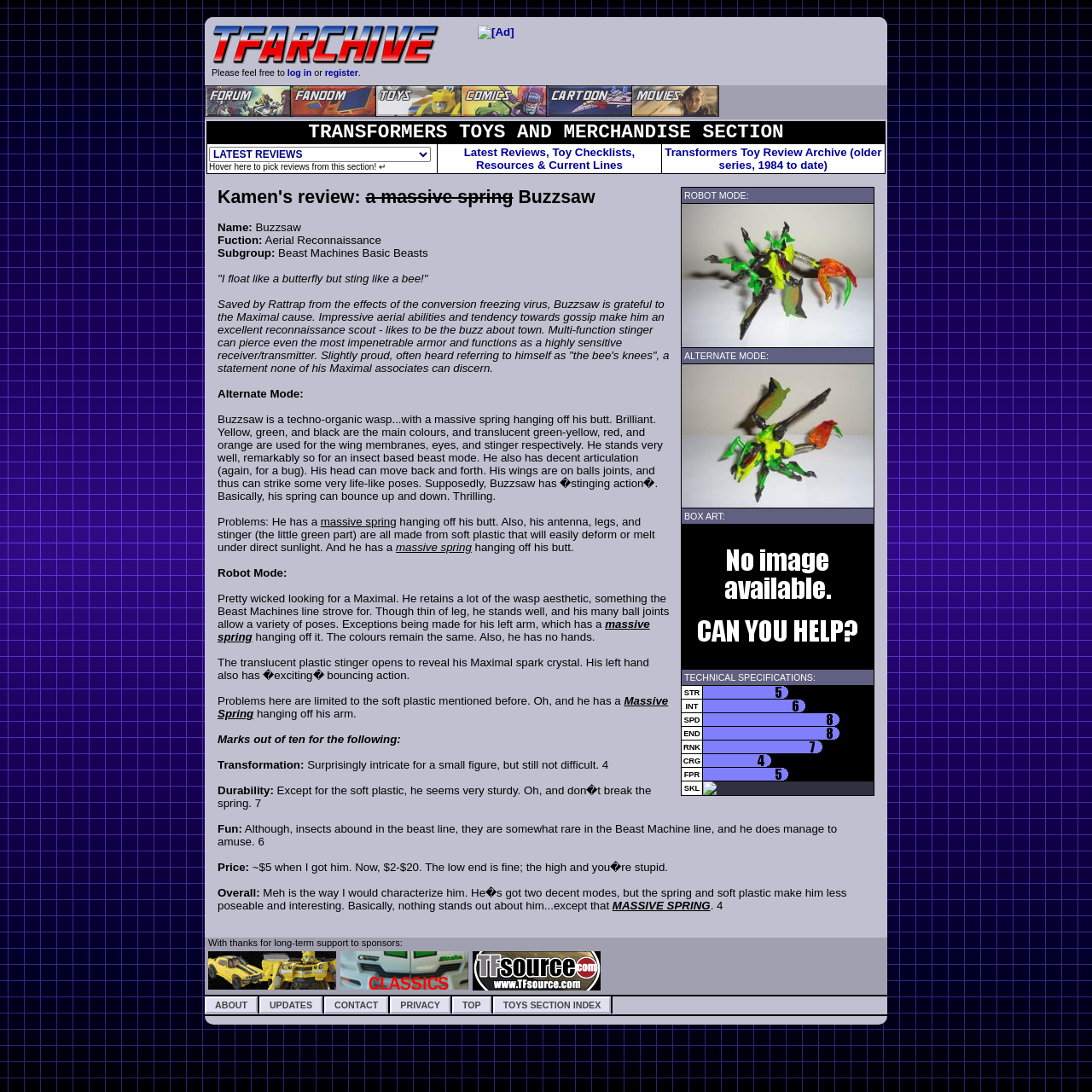From the screenshot, find the bounding box of the UI element matching this description: "alt="[Ad]" title="[Ad]"". Supply the bounding box coordinates in the form [left, top, right, bottom], each a float between 0 and 1.

[0.312, 0.897, 0.429, 0.909]